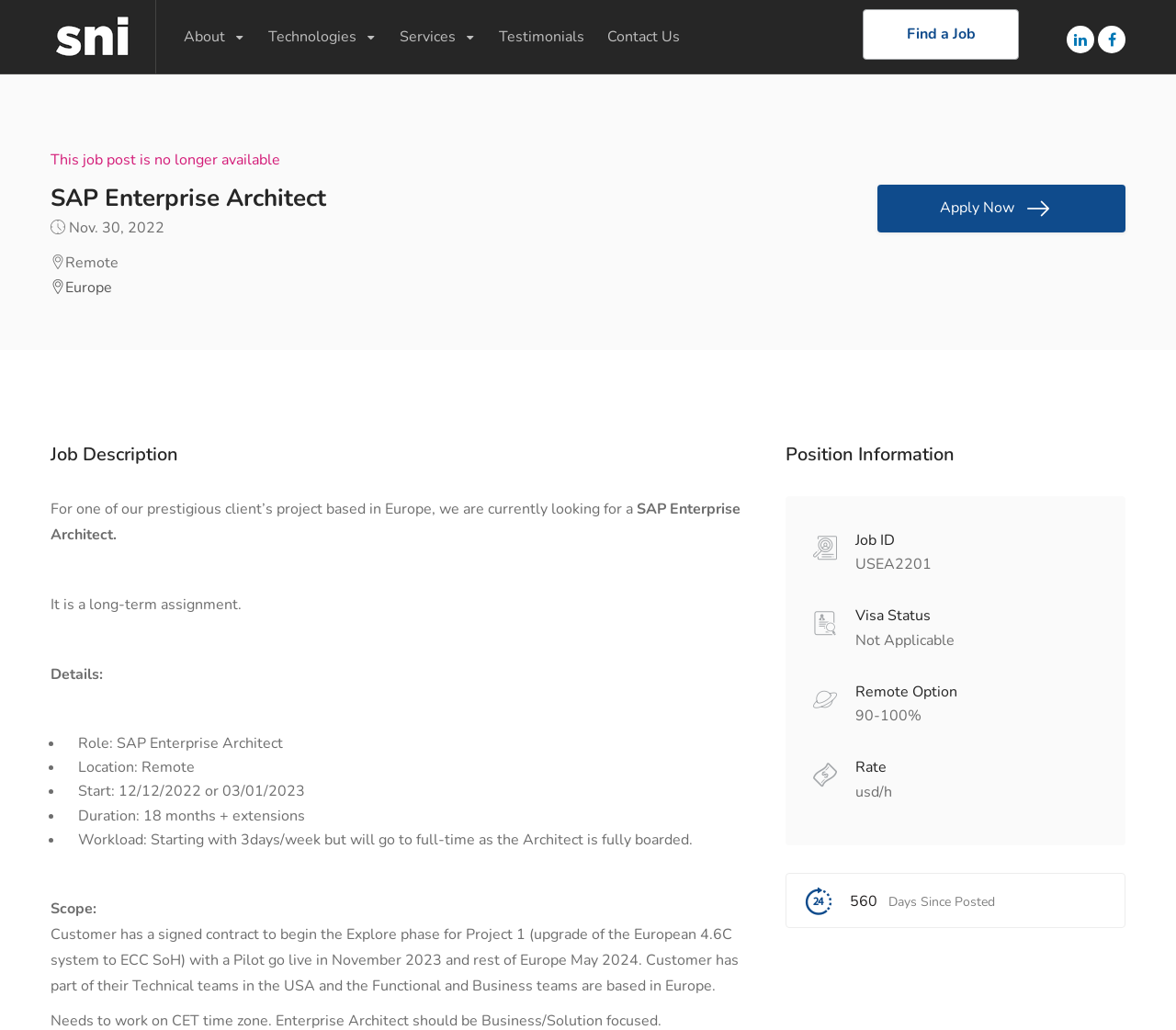Produce an extensive caption that describes everything on the webpage.

This webpage is about a job posting for a SAP Enterprise Architect position. At the top left corner, there is a logo of SNI Sourcing, accompanied by a navigation menu with links to "About", "Technologies", "Services", "Testimonials", "Contact Us", and "Find a Job". On the top right corner, there are two social media links.

Below the navigation menu, there is a heading that reads "SAP Enterprise Architect", followed by a subheading that indicates the job post is no longer available. The job posting details are organized into sections. The first section displays the job description, which includes a brief overview of the job and the client's project.

The next section is labeled "Job Description" and provides more details about the job, including the role, location, start date, duration, and workload. The location is specified as remote, and the start date is either December 12, 2022, or March 1, 2023. The duration of the job is 18 months with possible extensions.

Following the job description, there is a section labeled "Scope" that provides more information about the project, including the customer's contract and the timeline for the project.

On the right side of the page, there is a section labeled "Position Information" that displays additional details about the job, including the job ID, visa status, remote option, rate, and days since the job was posted.